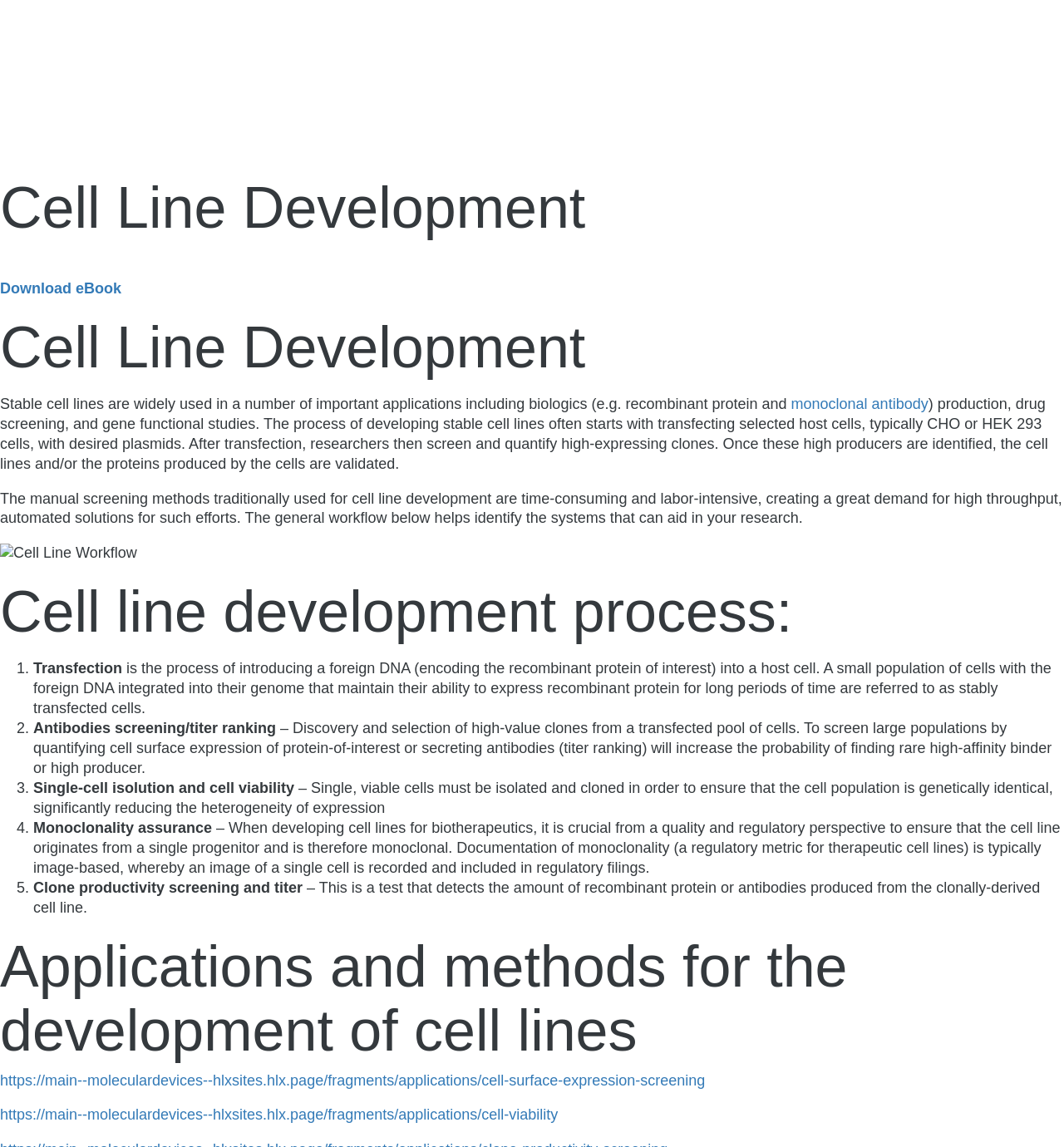Identify the primary heading of the webpage and provide its text.

Cell Line Development